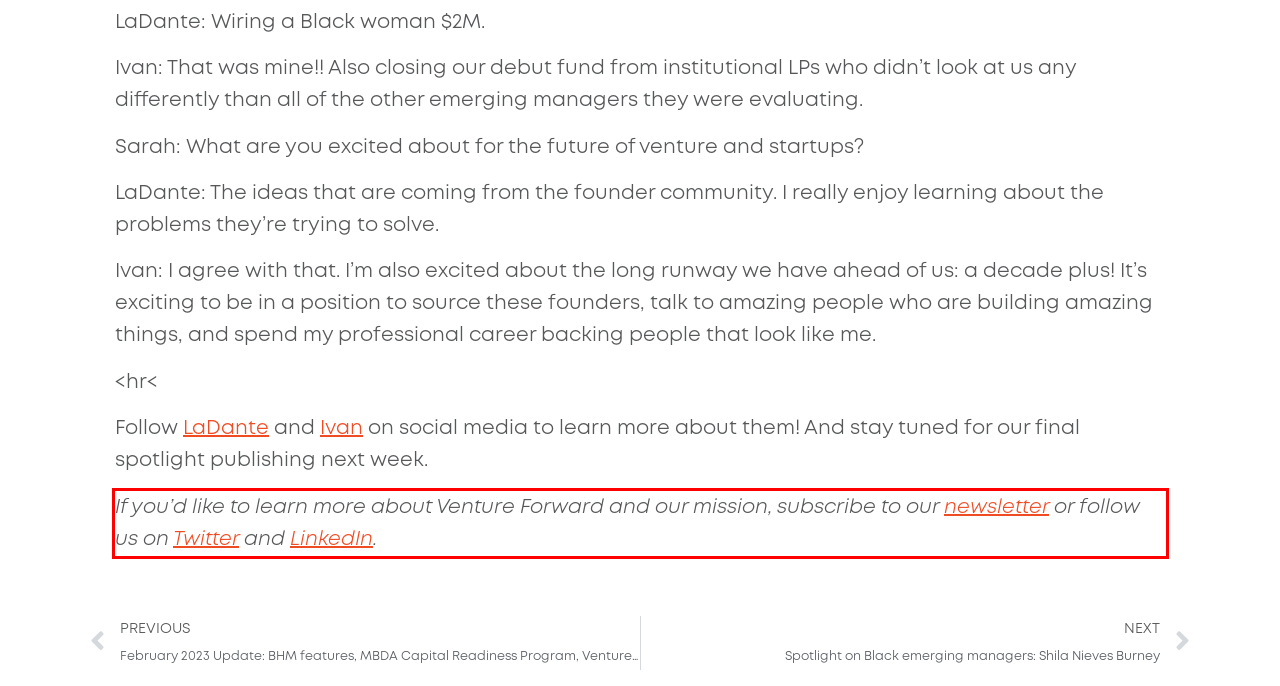Given a screenshot of a webpage, locate the red bounding box and extract the text it encloses.

If you’d like to learn more about Venture Forward and our mission, subscribe to our newsletter or follow us on Twitter and LinkedIn.